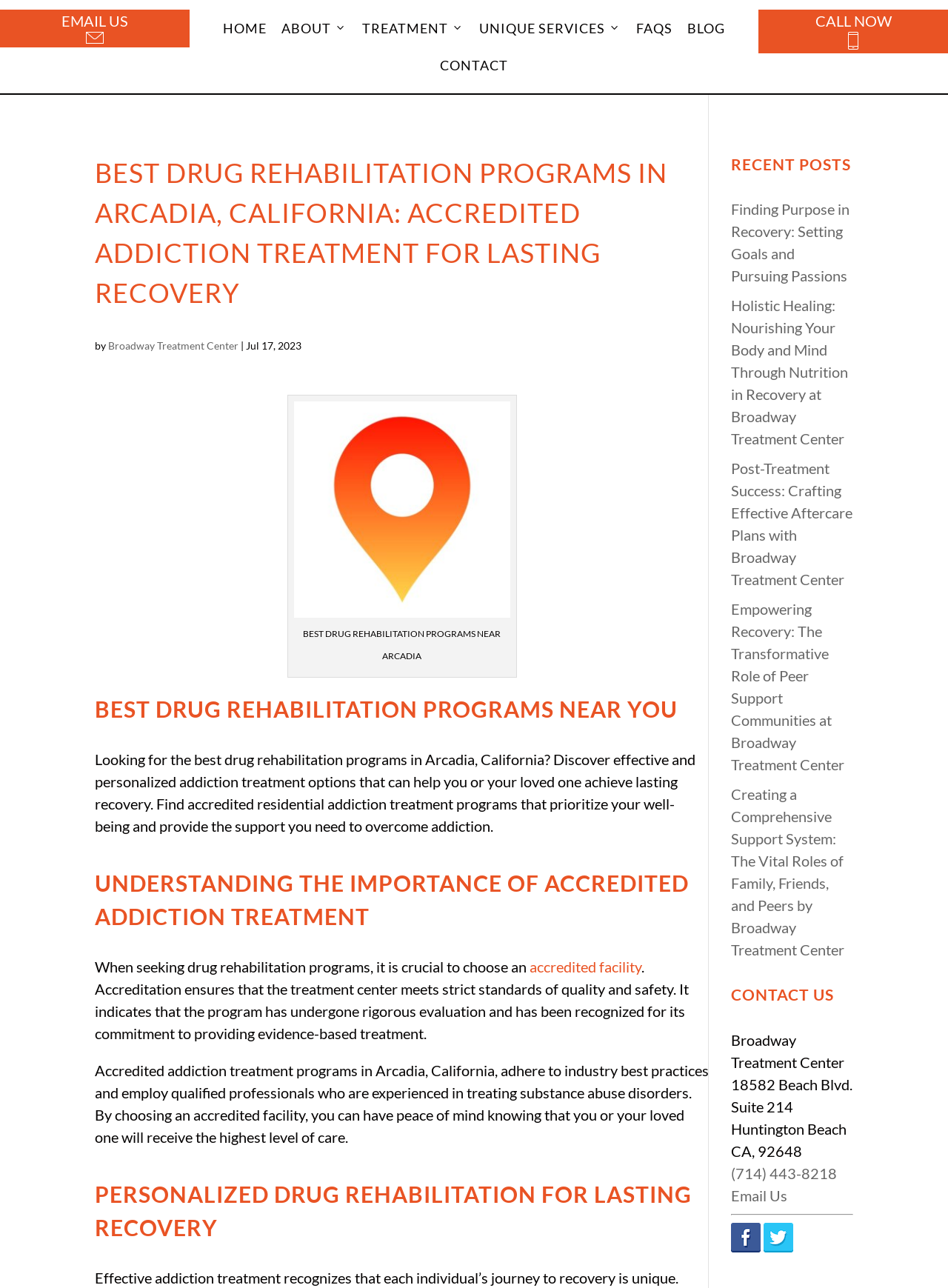What is the name of the treatment center?
Kindly offer a detailed explanation using the data available in the image.

I found the answer by looking at the heading 'BEST DRUG REHABILITATION PROGRAMS IN ARCADIA, CALIFORNIA: ACCREDITED ADDICTION TREATMENT FOR LASTING RECOVERY' and the link 'Broadway Treatment Center' which suggests that the treatment center is Broadway Treatment Center.